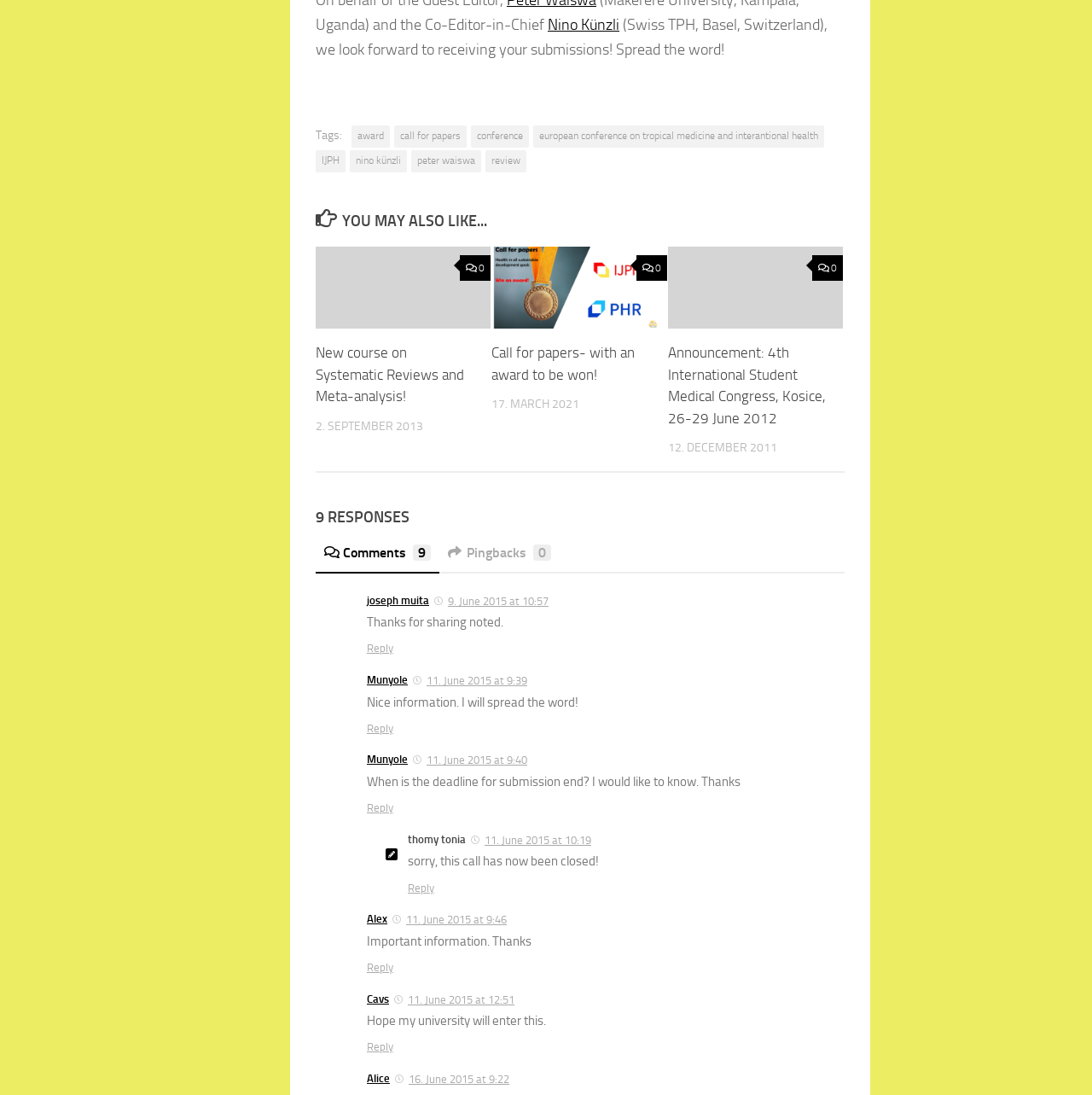Extract the bounding box coordinates for the described element: "call for papers". The coordinates should be represented as four float numbers between 0 and 1: [left, top, right, bottom].

[0.361, 0.114, 0.427, 0.135]